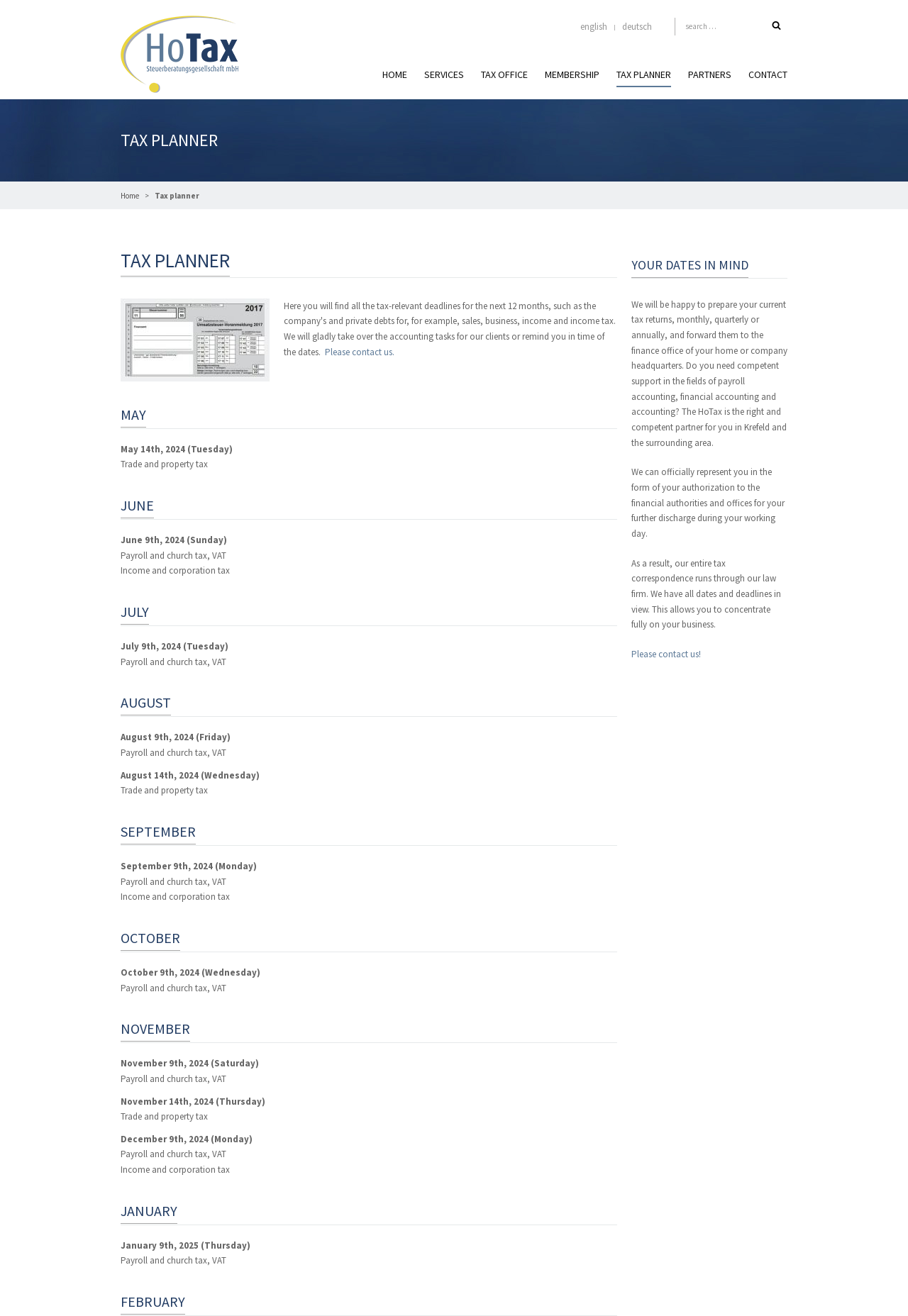Please specify the bounding box coordinates of the clickable region necessary for completing the following instruction: "View TAX PLANNER". The coordinates must consist of four float numbers between 0 and 1, i.e., [left, top, right, bottom].

[0.679, 0.052, 0.739, 0.061]